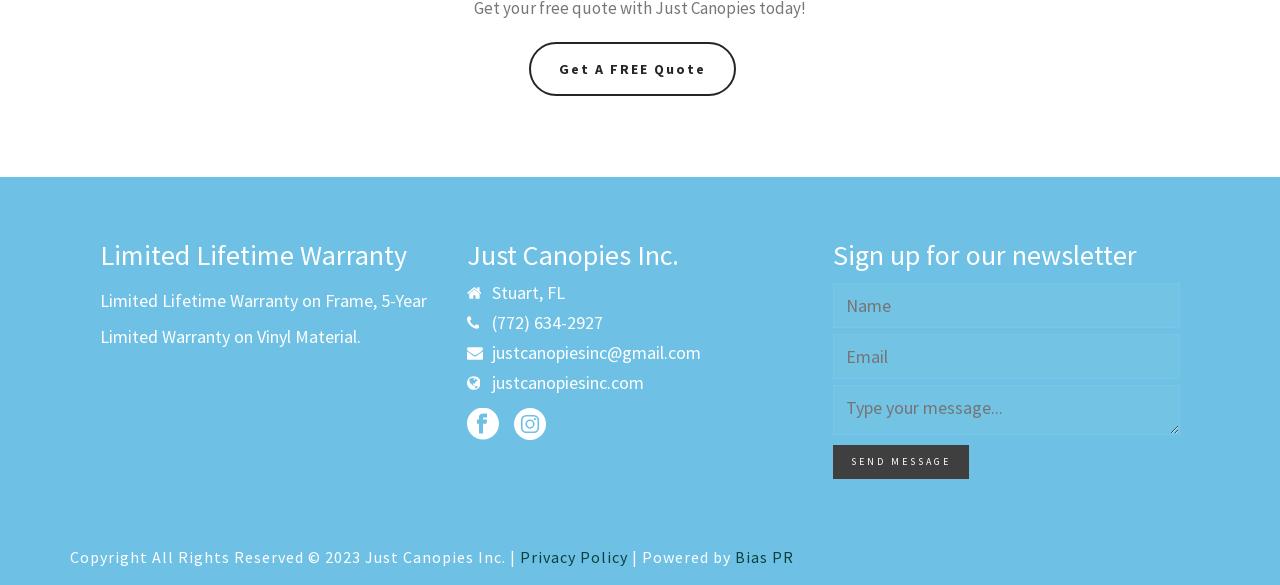Respond concisely with one word or phrase to the following query:
What is the company name?

Just Canopies Inc.